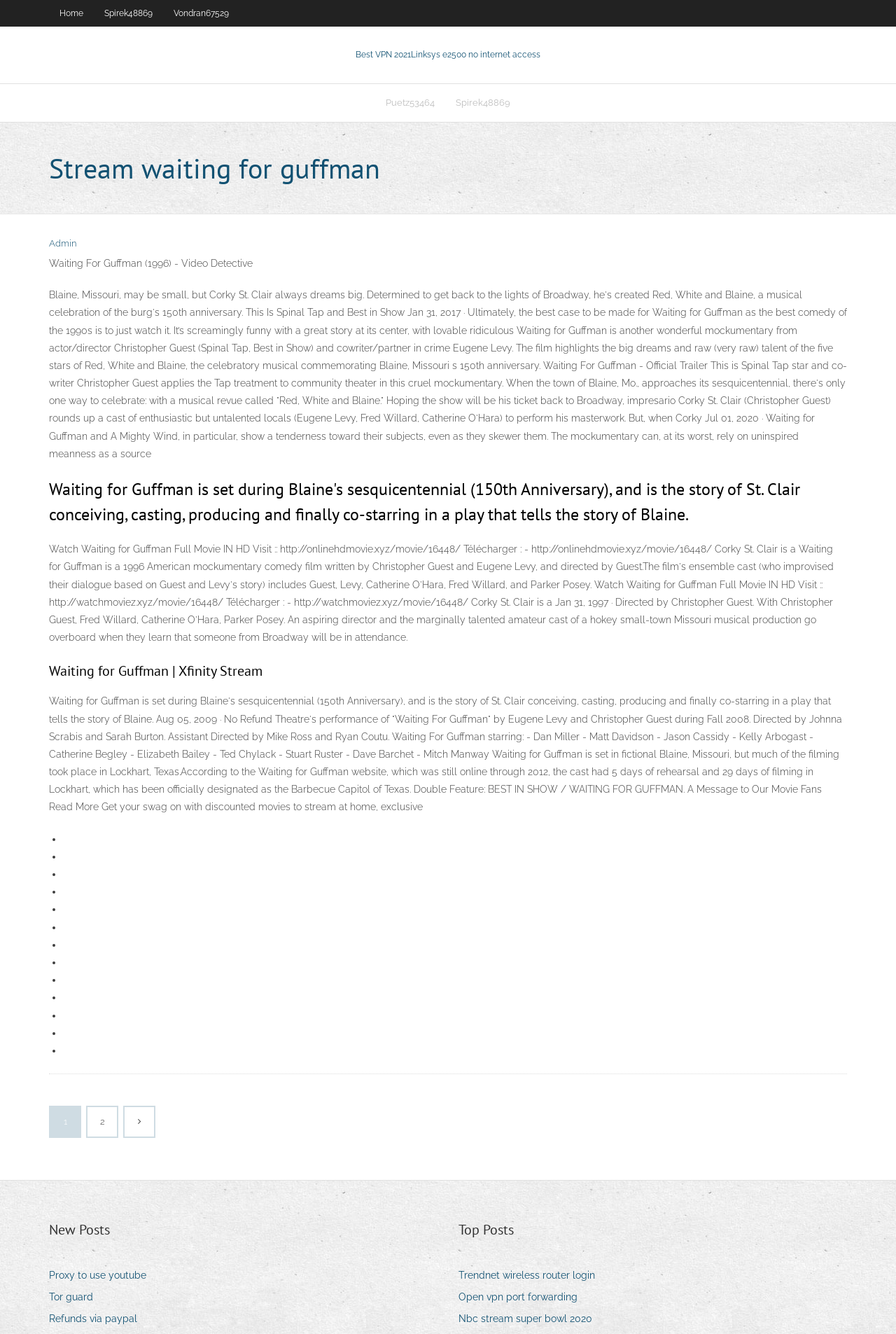Generate a comprehensive description of the webpage content.

This webpage appears to be a blog or forum dedicated to the 1996 film "Waiting for Guffman". The top section of the page features a navigation menu with links to "Home", "Spirek48869", and "Vondran67529". Below this, there is a prominent link to "Best VPN 2021" with a description "Linksys e2500 no internet access".

The main content of the page is divided into two columns. The left column features a series of links to user profiles, including "Puetz53464" and "Spirek48869". The right column contains a heading "Stream waiting for guffman" followed by a brief summary of the film. Below this, there are several paragraphs of text discussing the film, including its plot, cast, and production.

There are also several headings and subheadings throughout the page, including "Waiting for Guffman is set during Blaine's sesquicentennial (150th Anniversary), and is the story of St. Clair conceiving, casting, producing and finally co-starring in a play that tells the story of Blaine." and "Waiting for Guffman | Xfinity Stream". These headings are accompanied by blocks of text that provide more information about the film.

The bottom section of the page features a list of bullet points, each marked with a "•" symbol, which appears to be a list of related topics or tags. There are also several links to other pages or resources, including "New Posts", "Top Posts", and "Proxy to use youtube".

Overall, the page appears to be a fan-made resource for the film "Waiting for Guffman", featuring a mix of information, discussion, and links to related content.